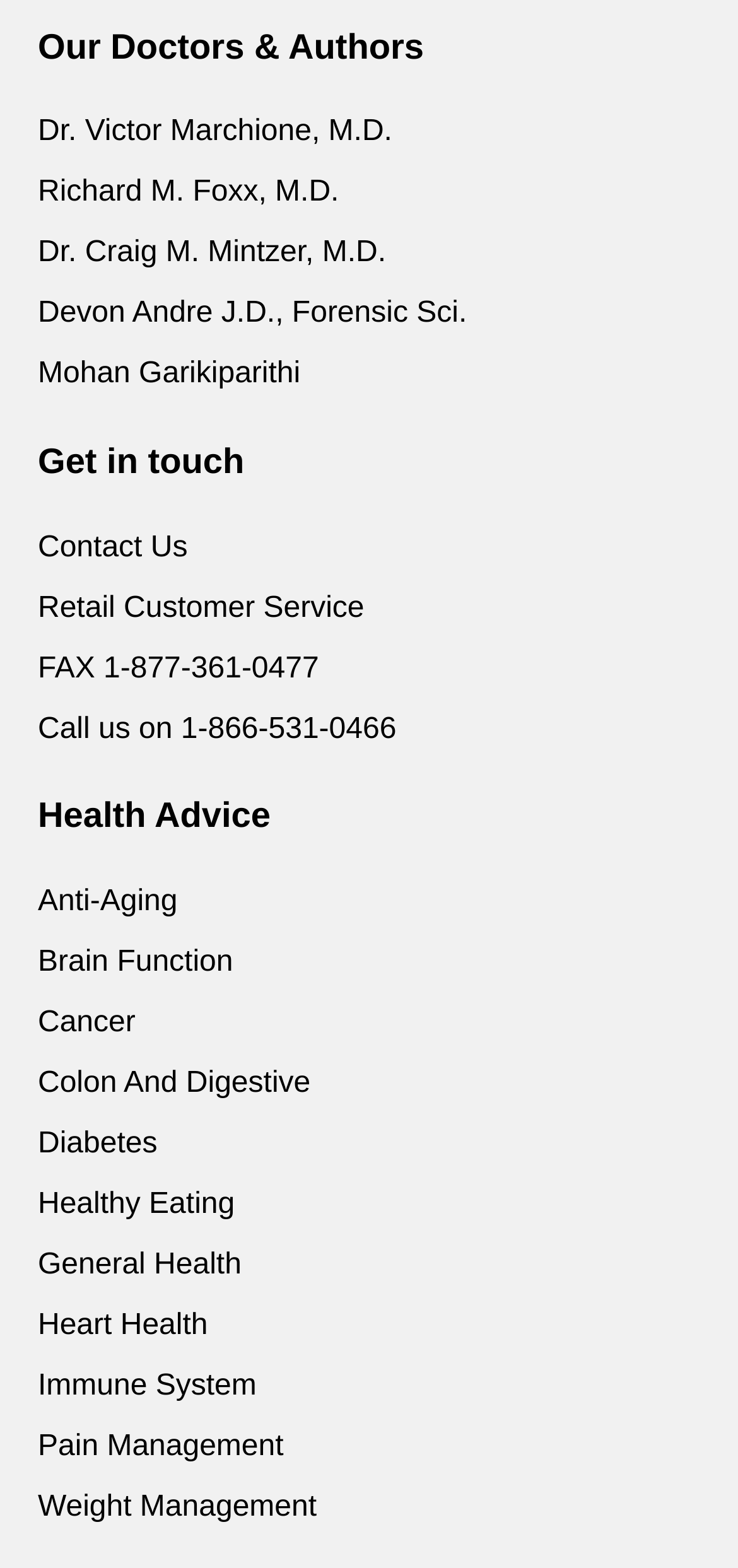Please identify the bounding box coordinates of where to click in order to follow the instruction: "View Dr. Victor Marchione's profile".

[0.051, 0.074, 0.532, 0.094]